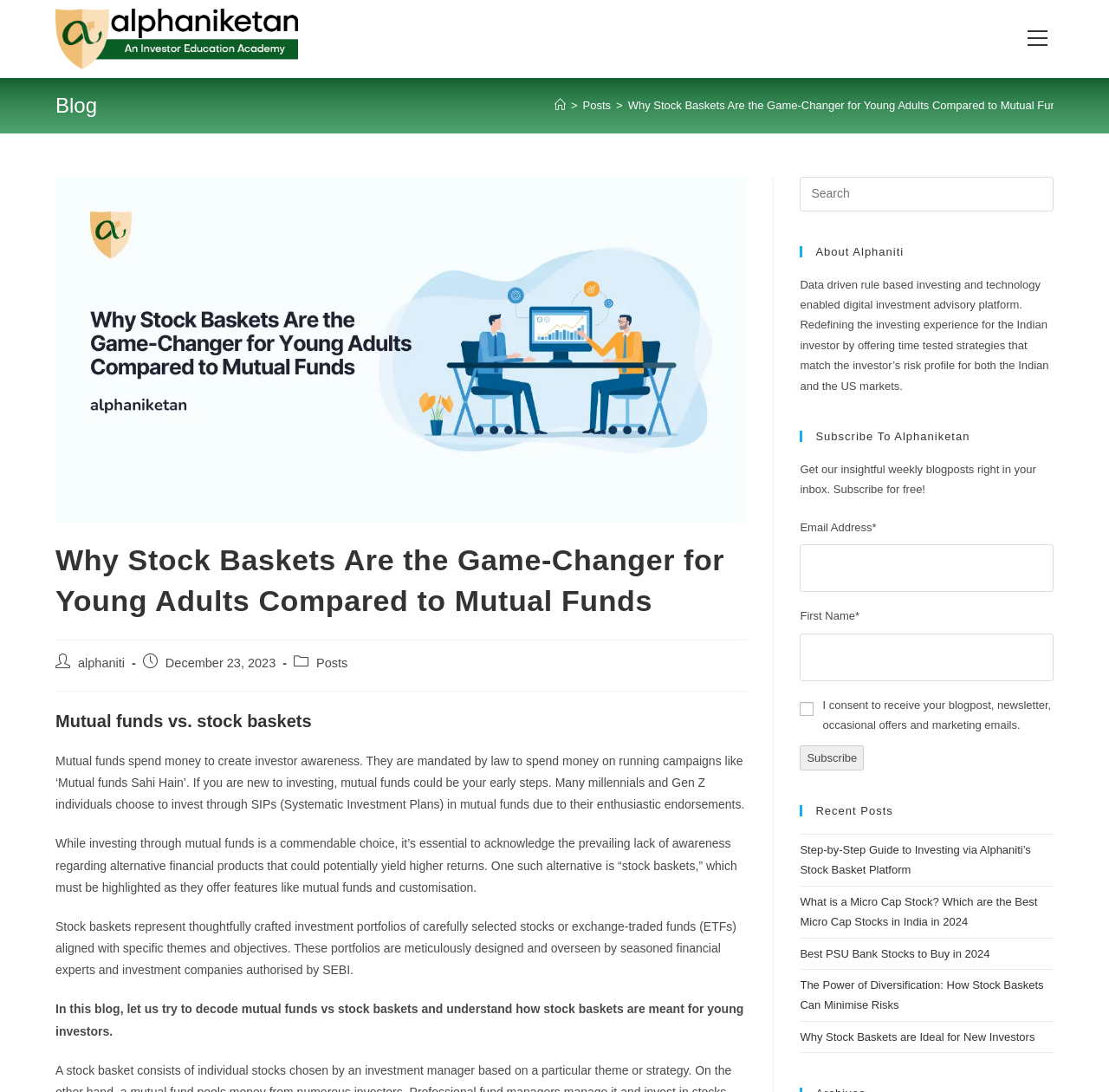Please locate the bounding box coordinates of the element that should be clicked to achieve the given instruction: "View the recent post 'Step-by-Step Guide to Investing via Alphaniti’s Stock Basket Platform'".

[0.721, 0.772, 0.93, 0.803]